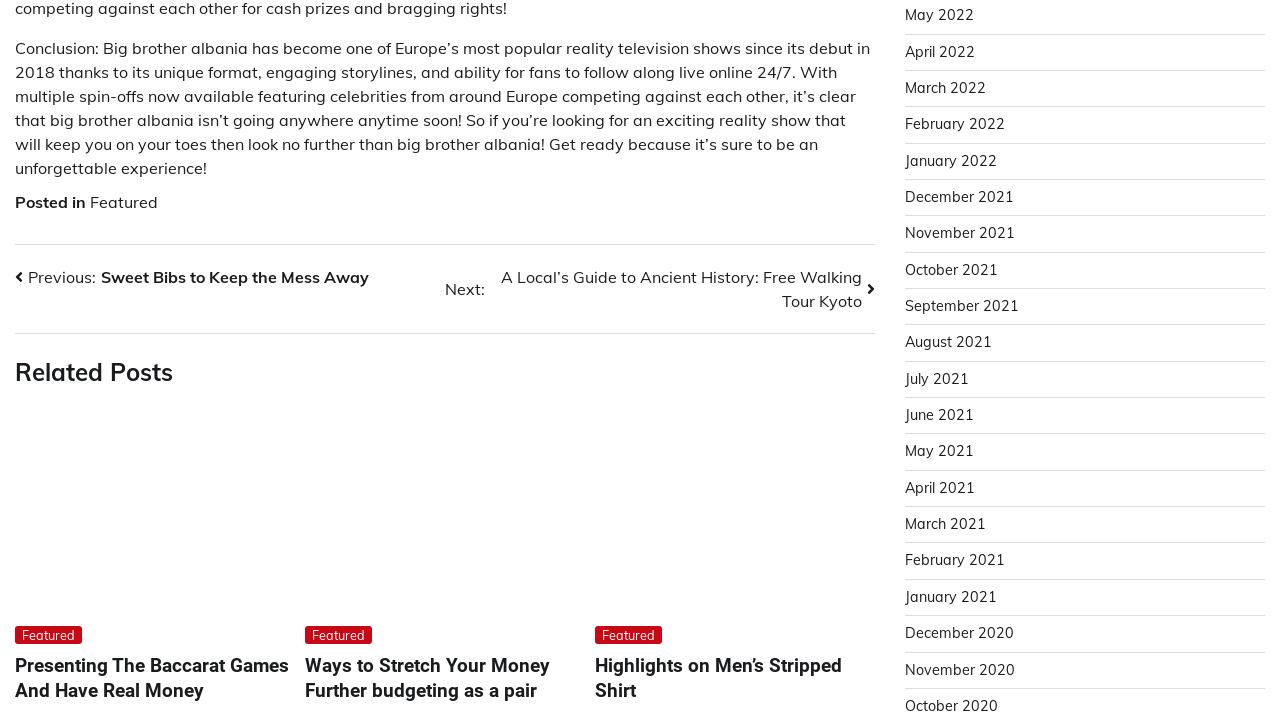Provide a one-word or short-phrase response to the question:
What is the purpose of the footer section?

Footer information